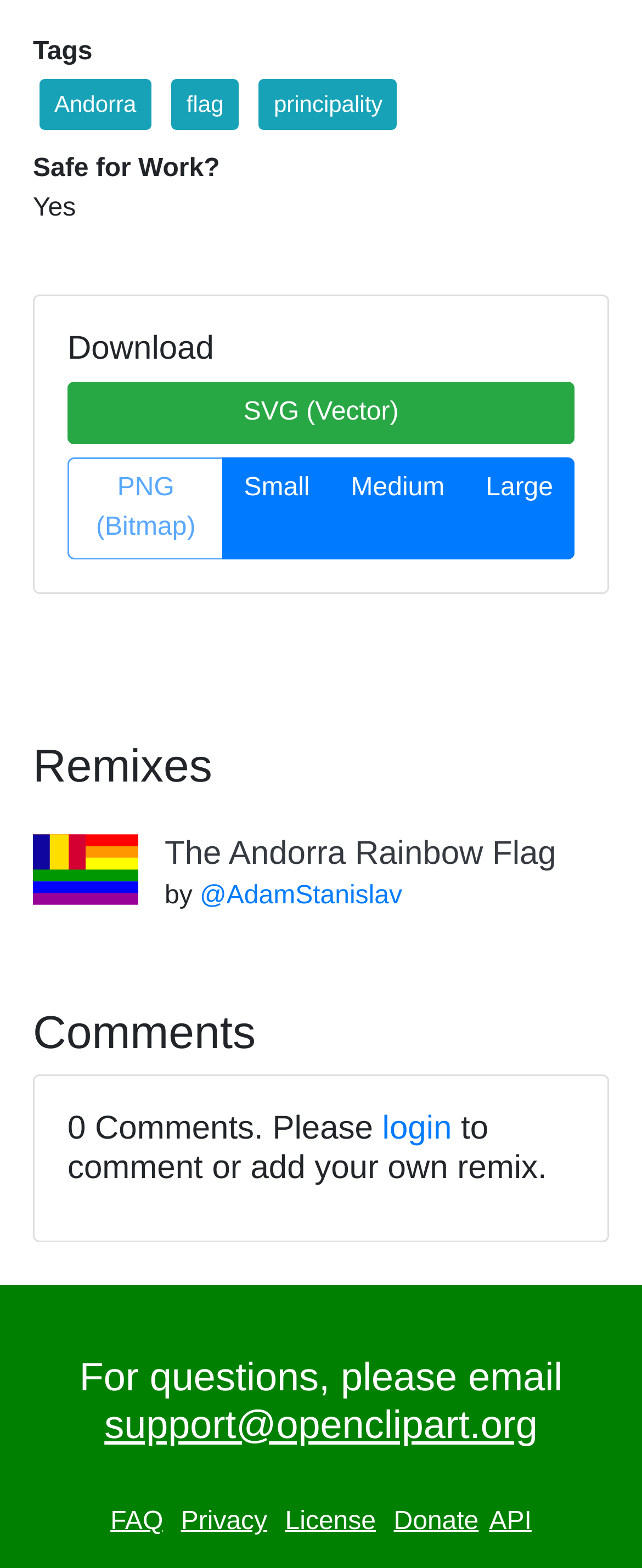Locate the bounding box coordinates of the area you need to click to fulfill this instruction: 'View the remix by @AdamStanislav'. The coordinates must be in the form of four float numbers ranging from 0 to 1: [left, top, right, bottom].

[0.256, 0.533, 0.866, 0.556]